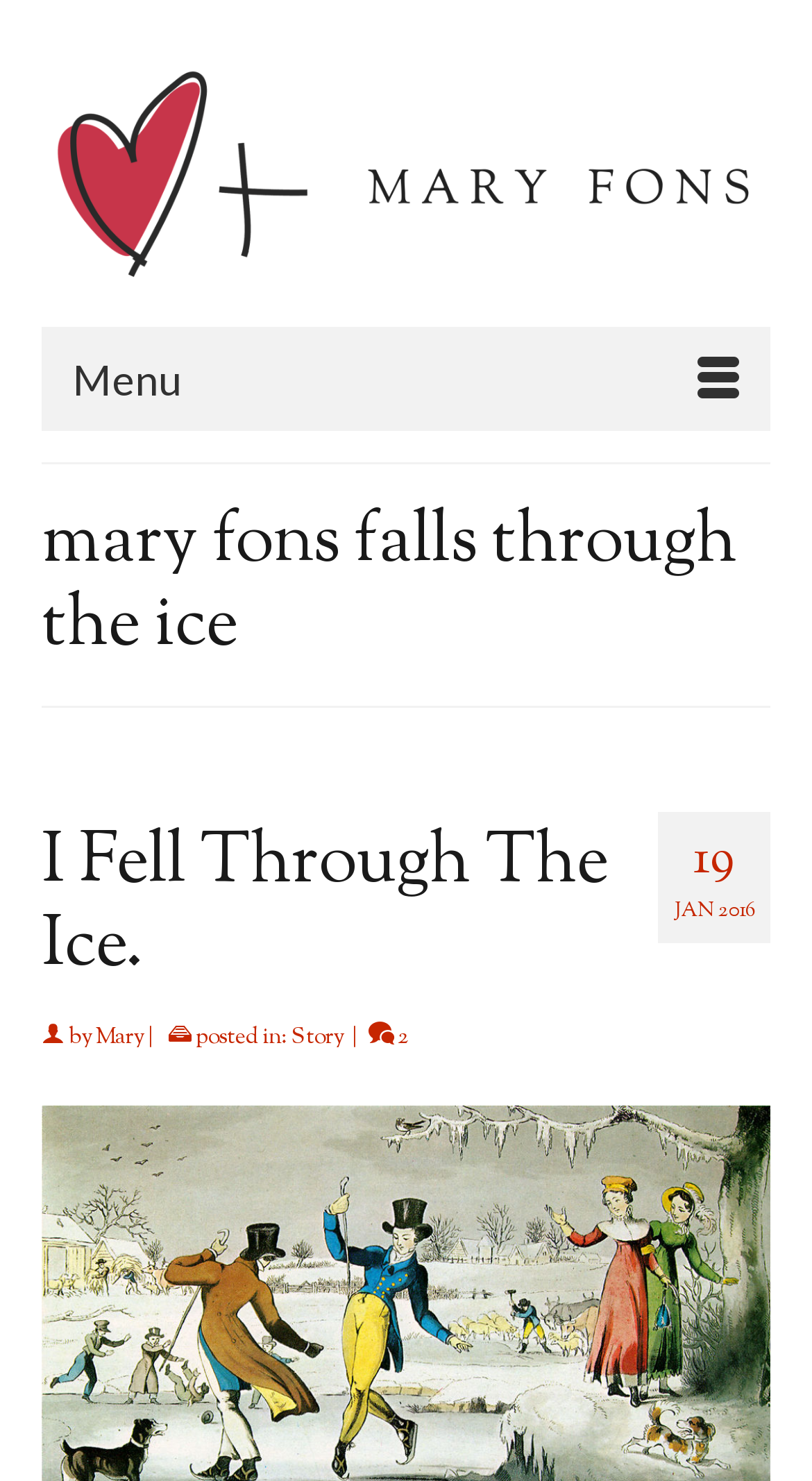In which month and year was the article posted?
Using the image as a reference, answer the question with a short word or phrase.

January 2016